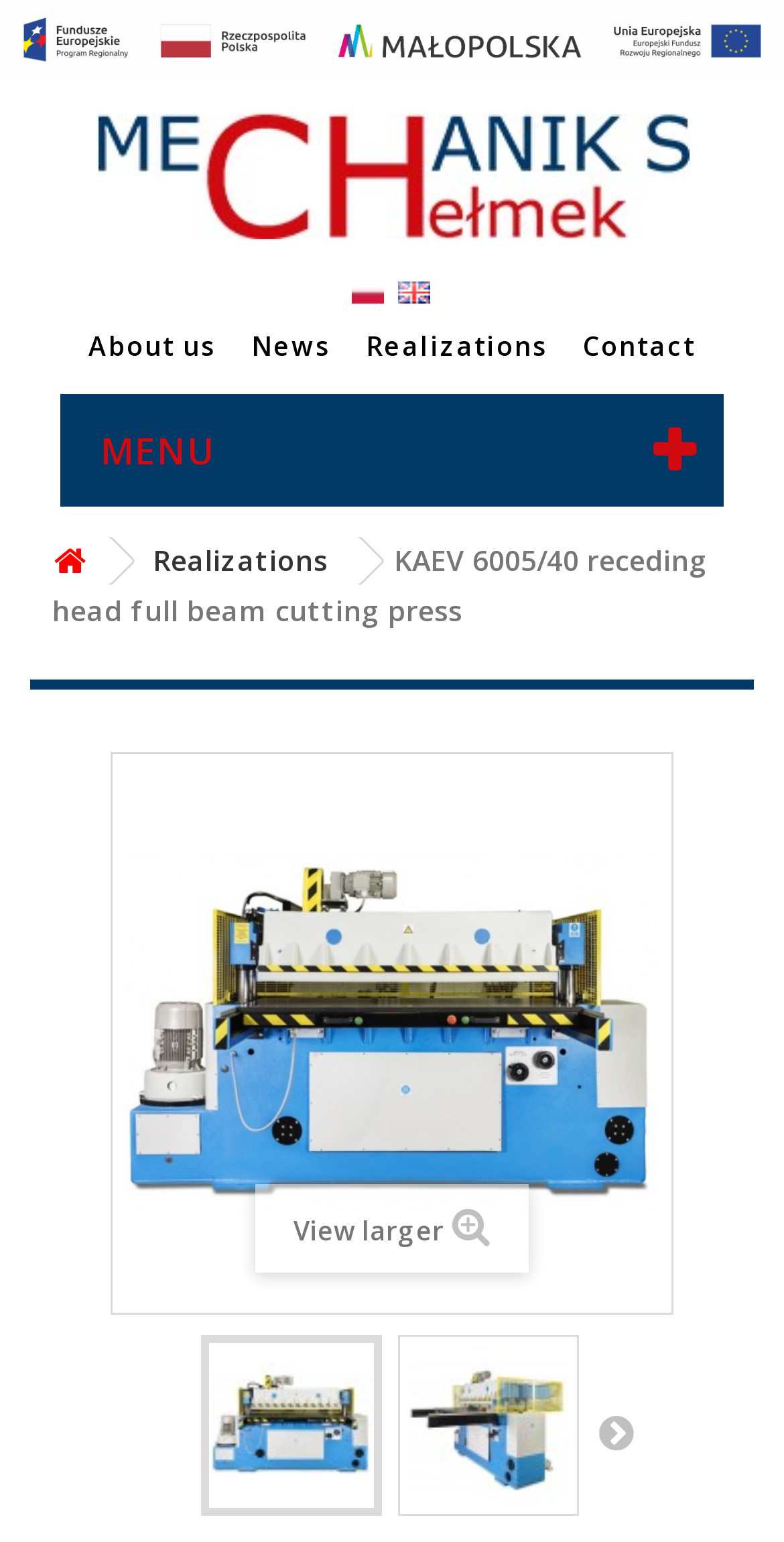Extract the bounding box coordinates for the UI element described by the text: "Gaming". The coordinates should be in the form of [left, top, right, bottom] with values between 0 and 1.

None